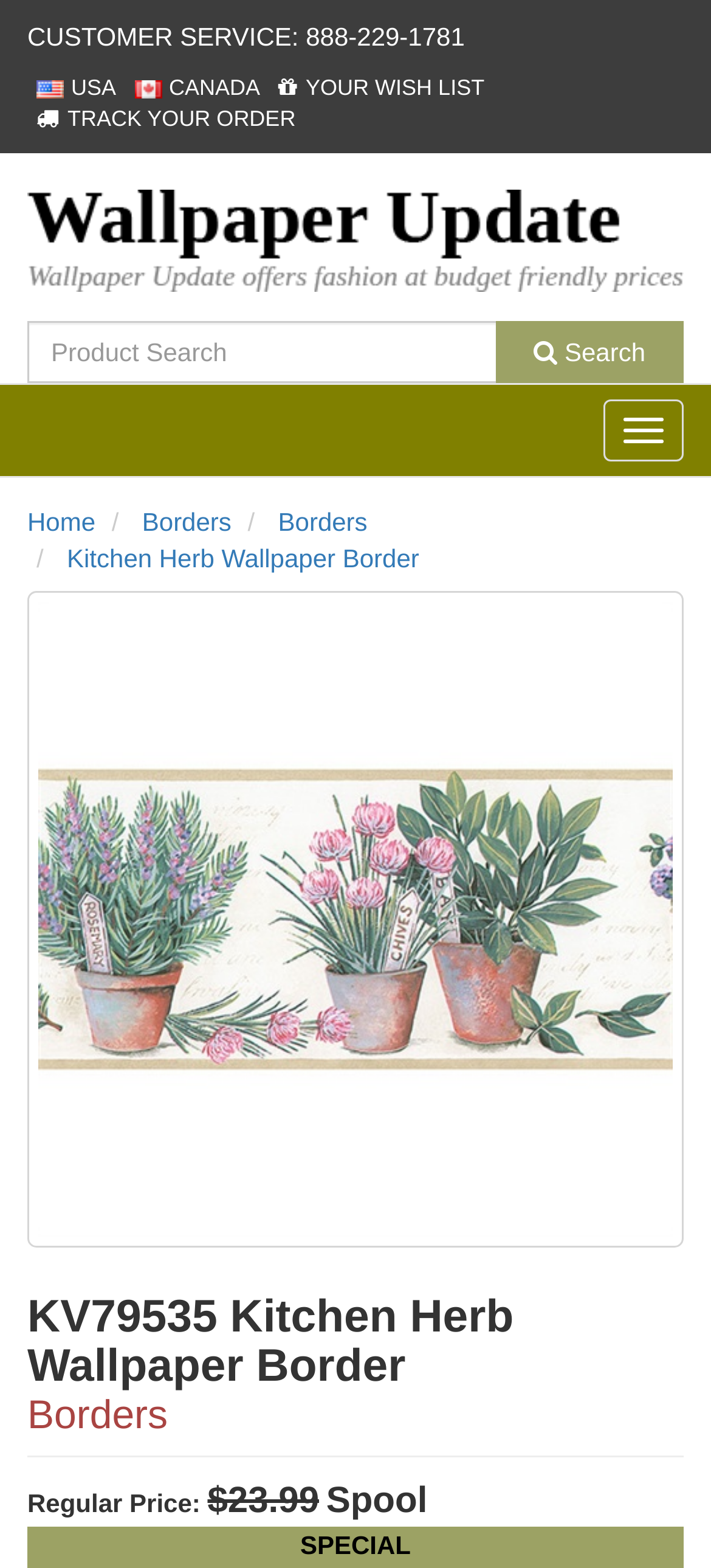Please provide a comprehensive response to the question based on the details in the image: Is there a special offer for the product?

I found that there is a special offer for the product by looking at the section that says 'SPECIAL' at the bottom of the webpage, which indicates that there is a special deal or discount available.